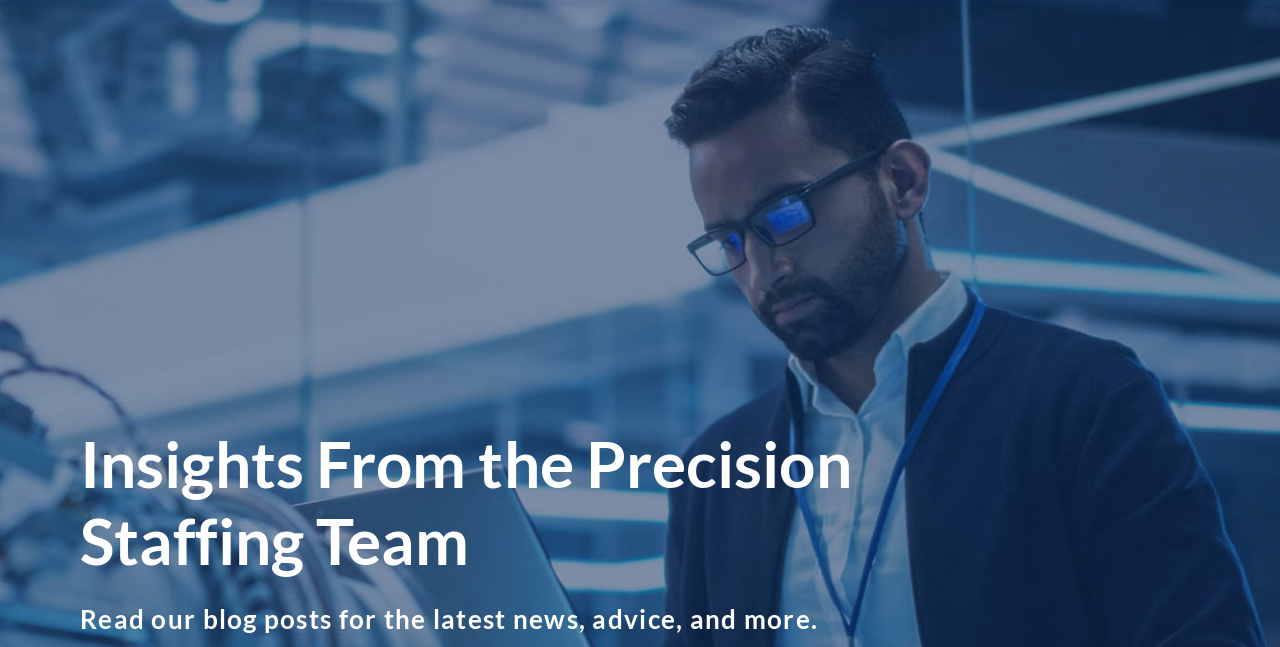Specify the bounding box coordinates of the area that needs to be clicked to achieve the following instruction: "Search for something".

None